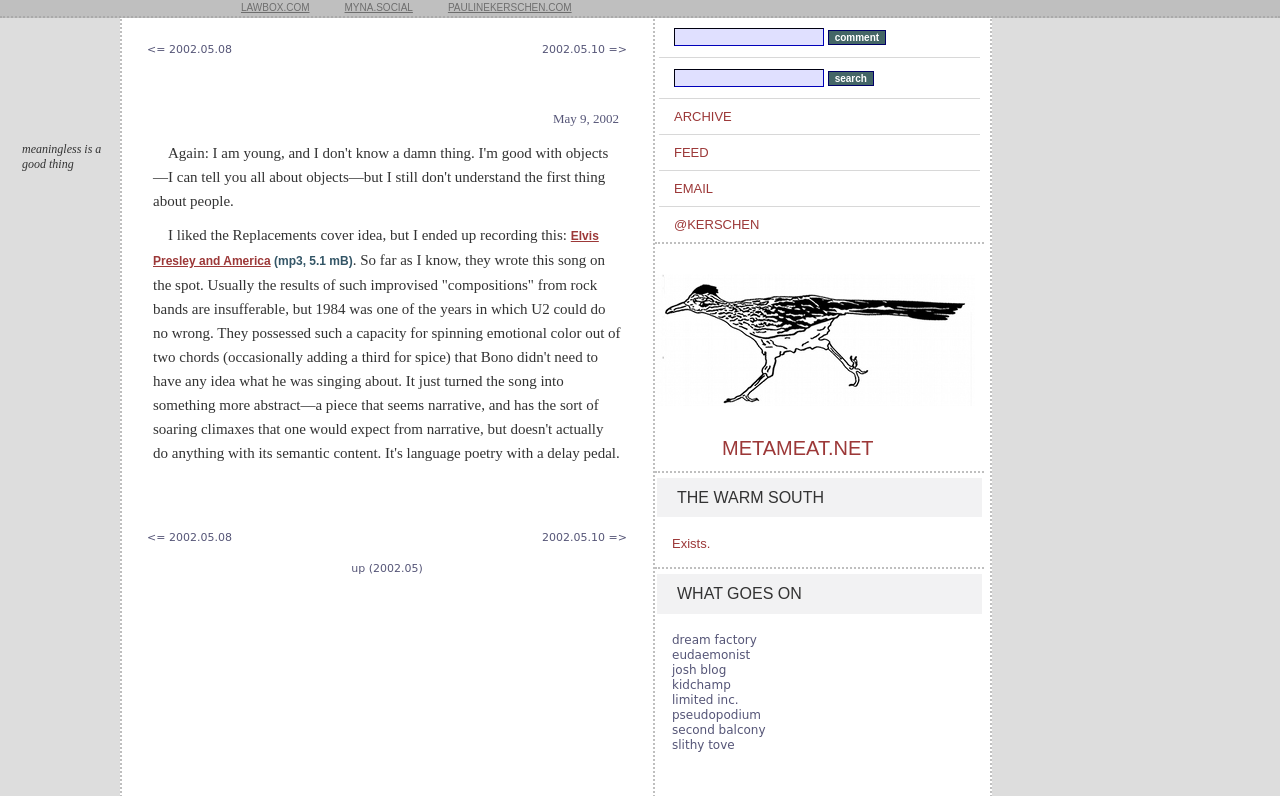How many links are there in the top navigation bar?
Provide an in-depth and detailed answer to the question.

I counted the number of links in the top navigation bar, which are 'LAWBOX.COM', 'MYNA.SOCIAL', 'PAULINEKERSCHEN.COM', and the root element 'metameat'. There are 4 links in total.